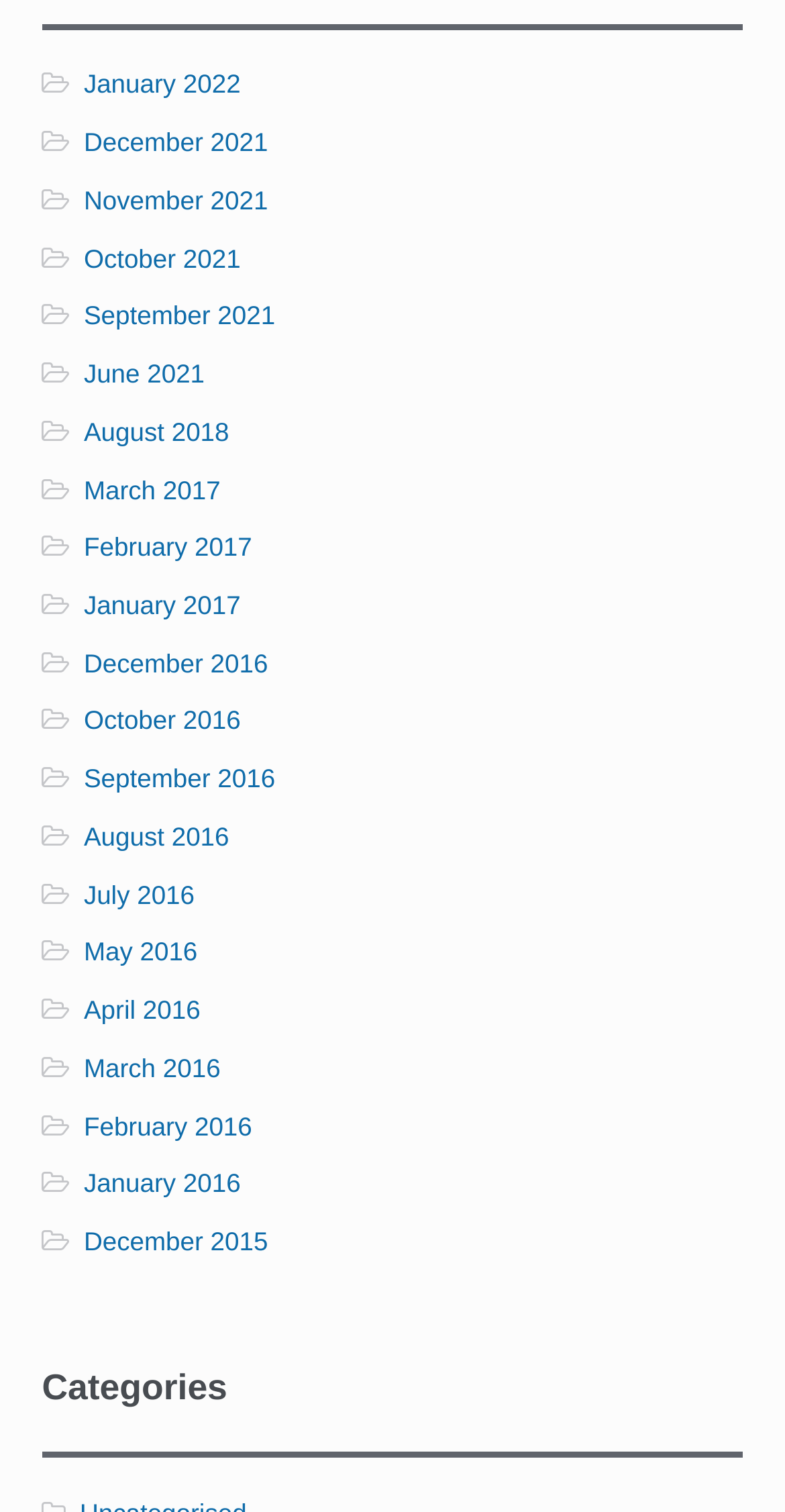Kindly determine the bounding box coordinates of the area that needs to be clicked to fulfill this instruction: "view Categories".

[0.053, 0.898, 0.947, 0.964]